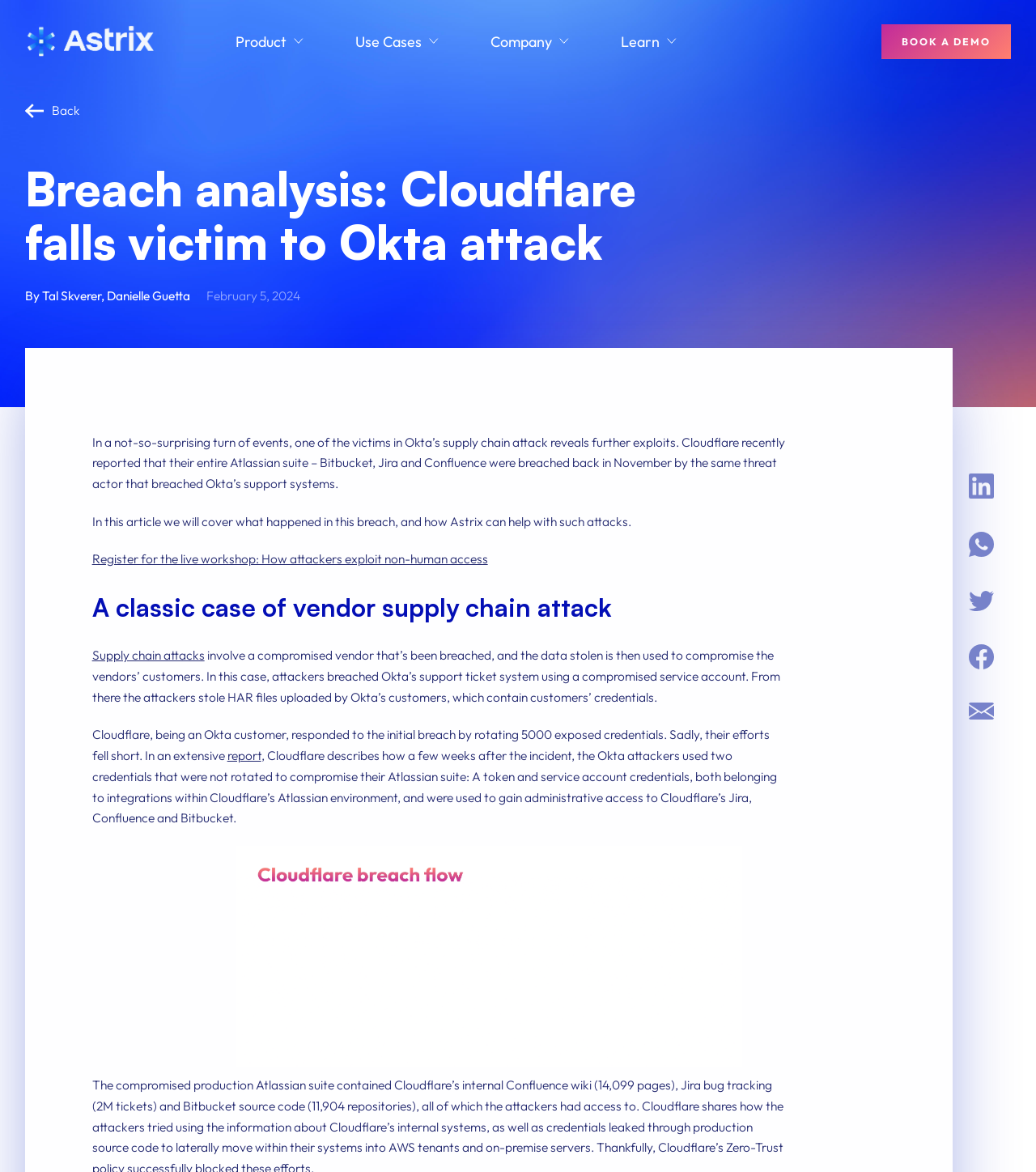Determine the coordinates of the bounding box for the clickable area needed to execute this instruction: "View all Blogs".

[0.361, 0.101, 0.89, 0.13]